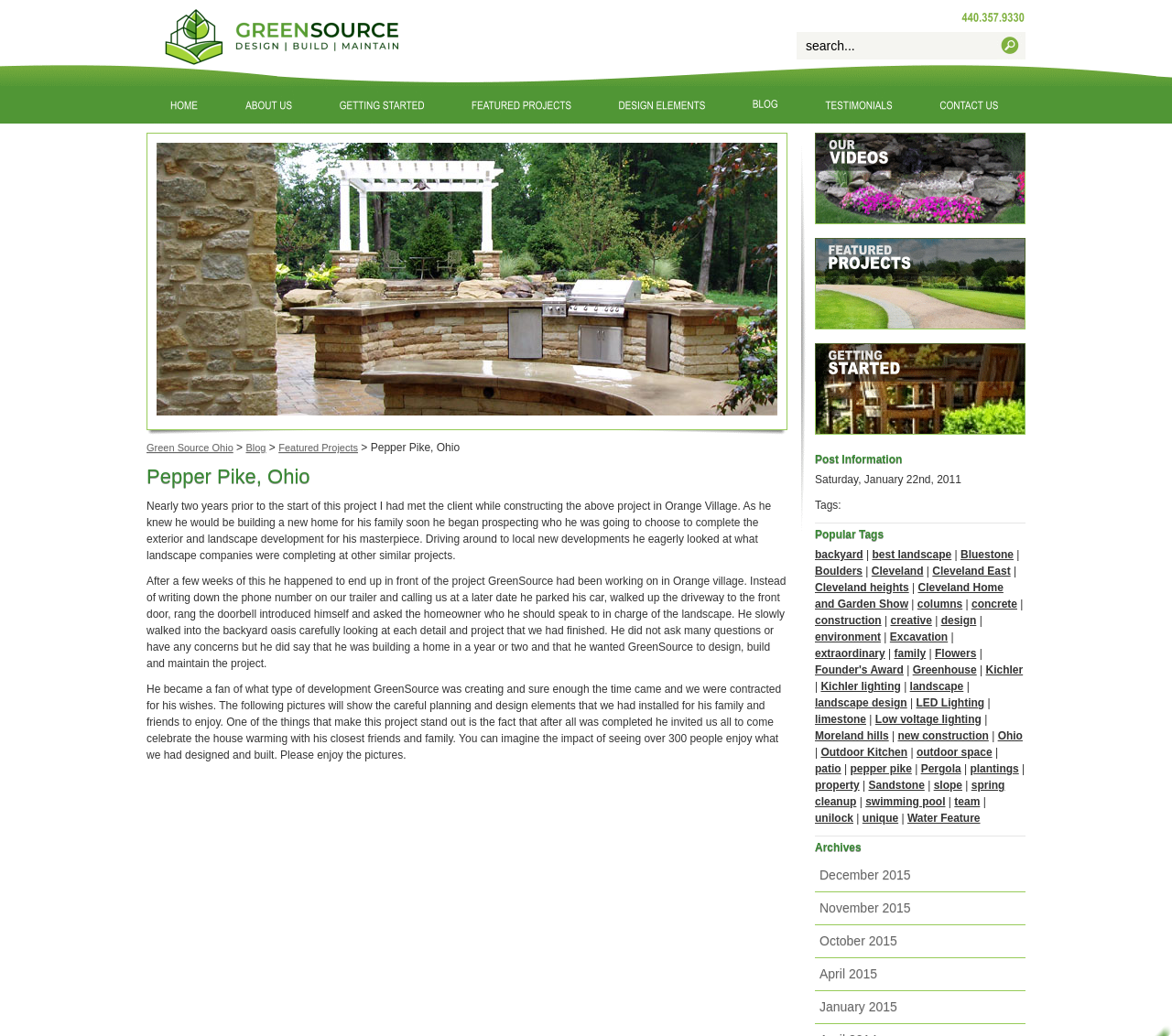Could you specify the bounding box coordinates for the clickable section to complete the following instruction: "Search"?

None